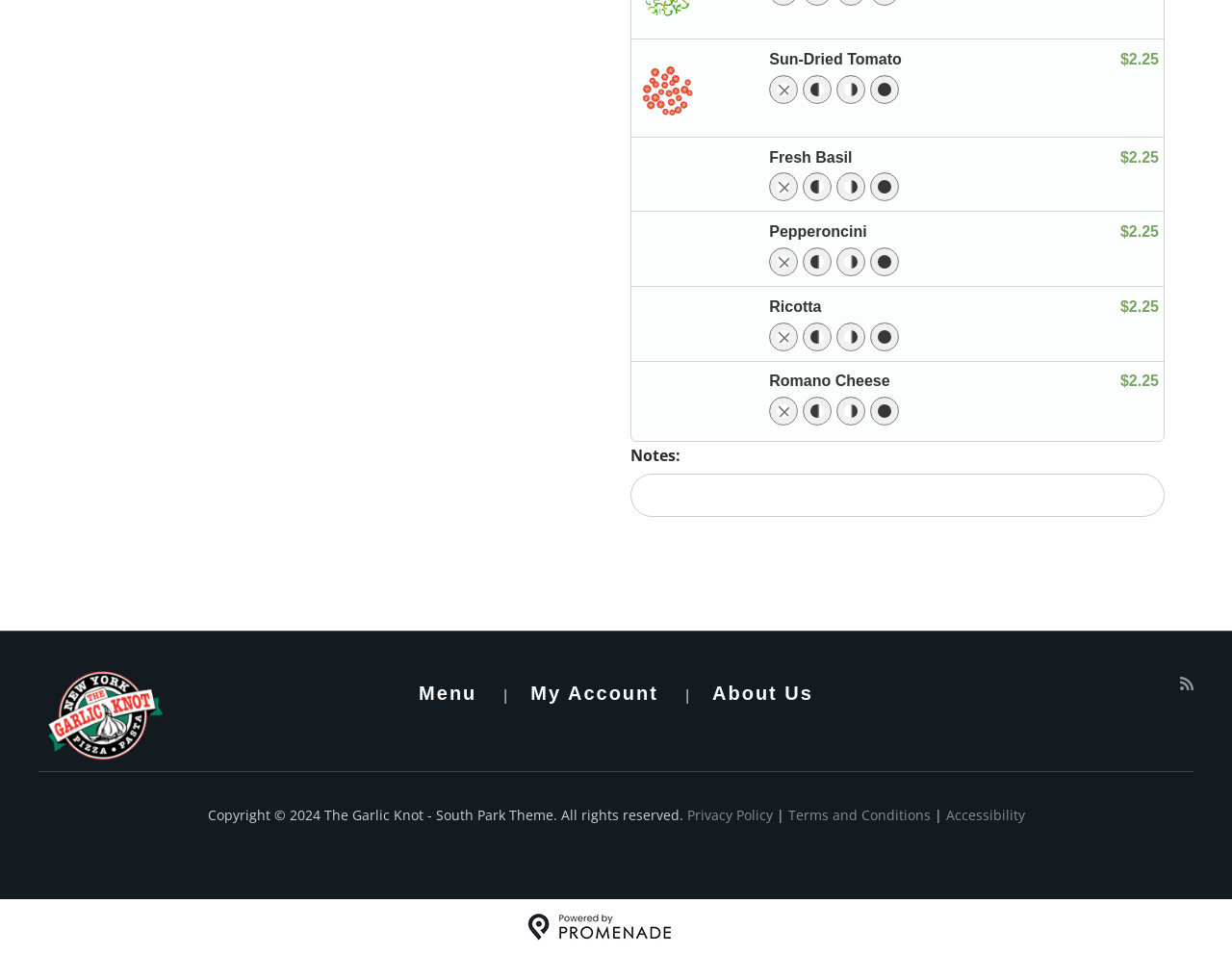Determine the bounding box of the UI component based on this description: "Terms and Conditions". The bounding box coordinates should be four float values between 0 and 1, i.e., [left, top, right, bottom].

[0.639, 0.844, 0.755, 0.863]